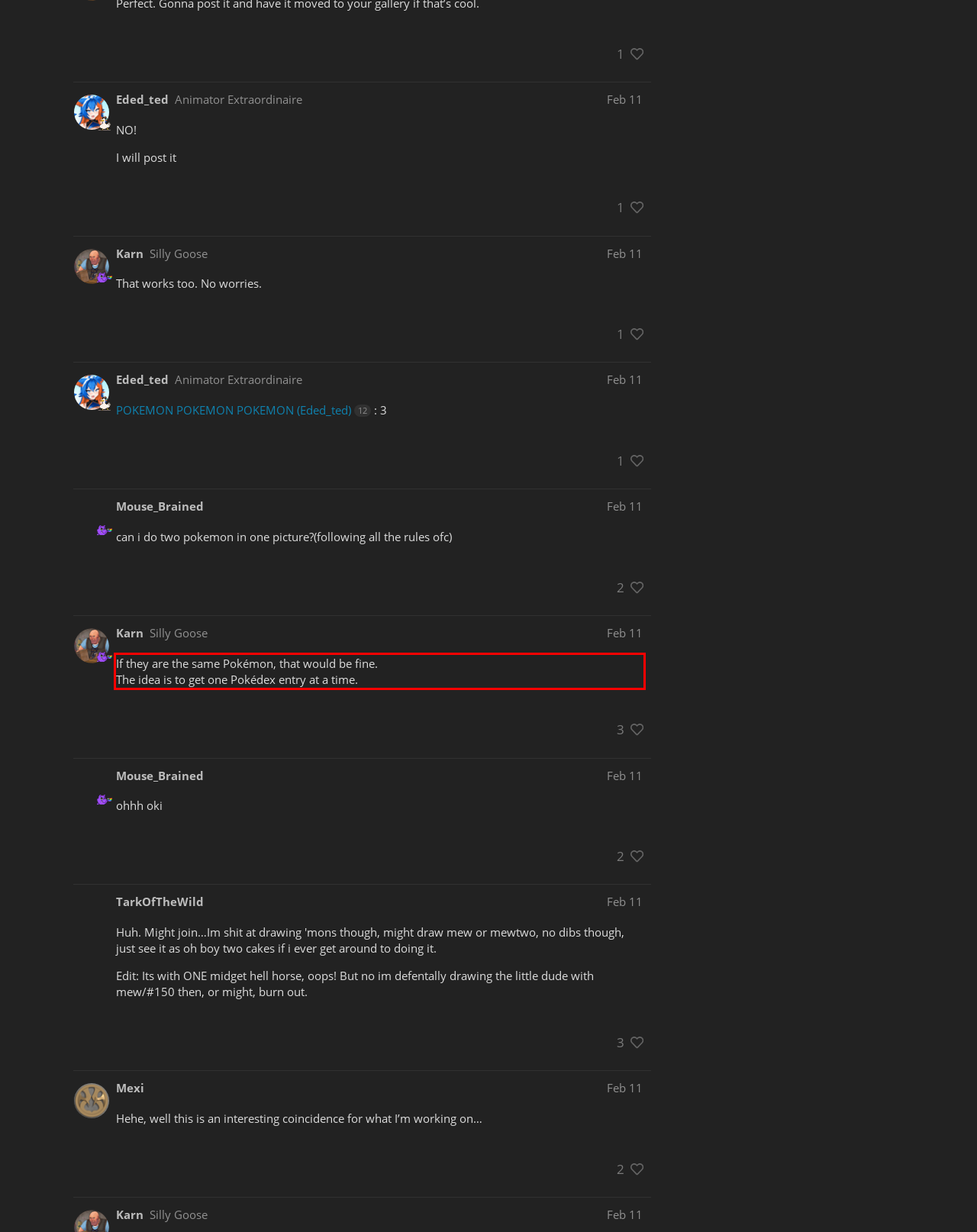You are provided with a screenshot of a webpage that includes a red bounding box. Extract and generate the text content found within the red bounding box.

If they are the same Pokémon, that would be fine. The idea is to get one Pokédex entry at a time.